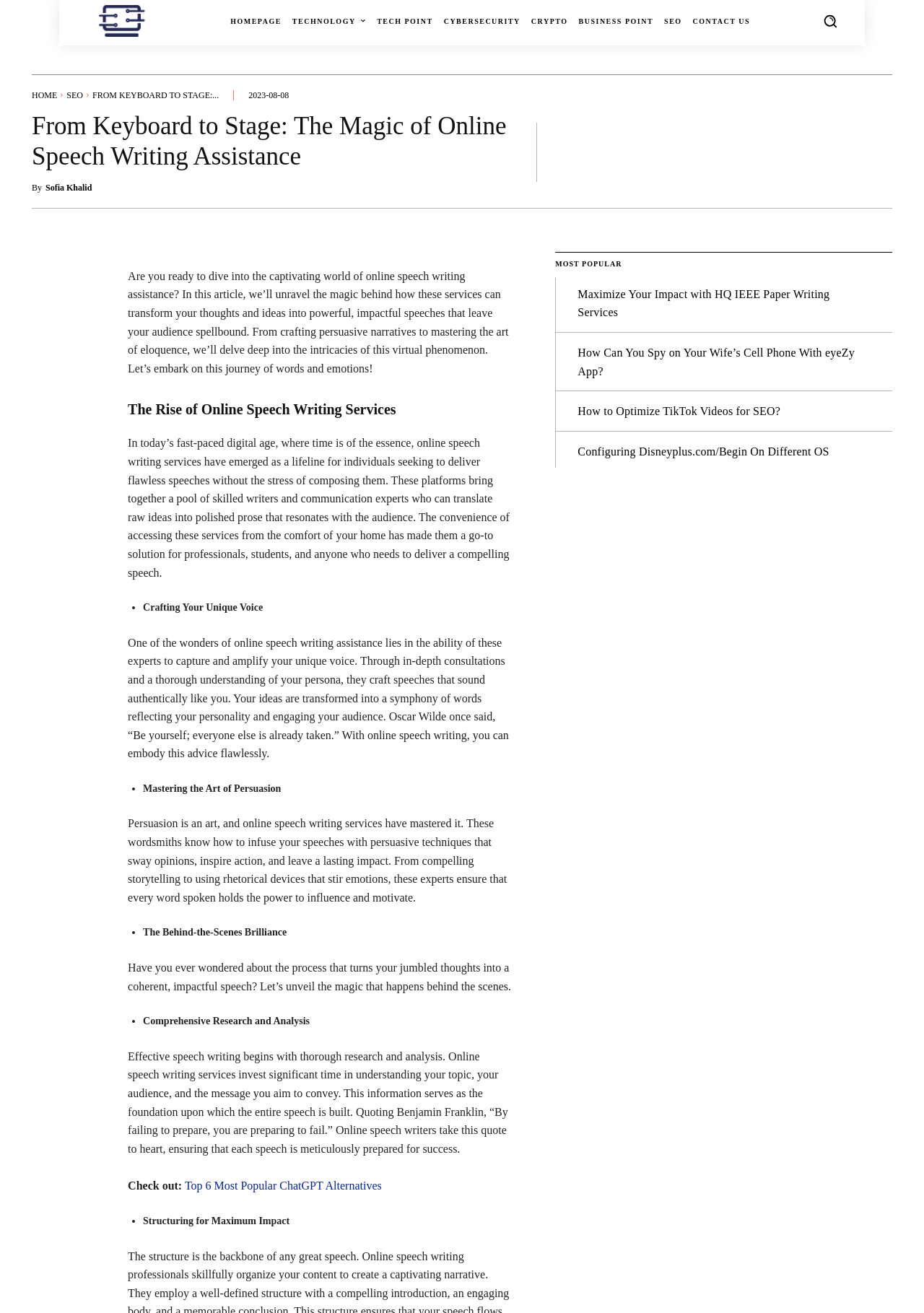Please provide the bounding box coordinates for the element that needs to be clicked to perform the following instruction: "Check out the 'Top 6 Most Popular ChatGPT Alternatives'". The coordinates should be given as four float numbers between 0 and 1, i.e., [left, top, right, bottom].

[0.2, 0.899, 0.413, 0.908]